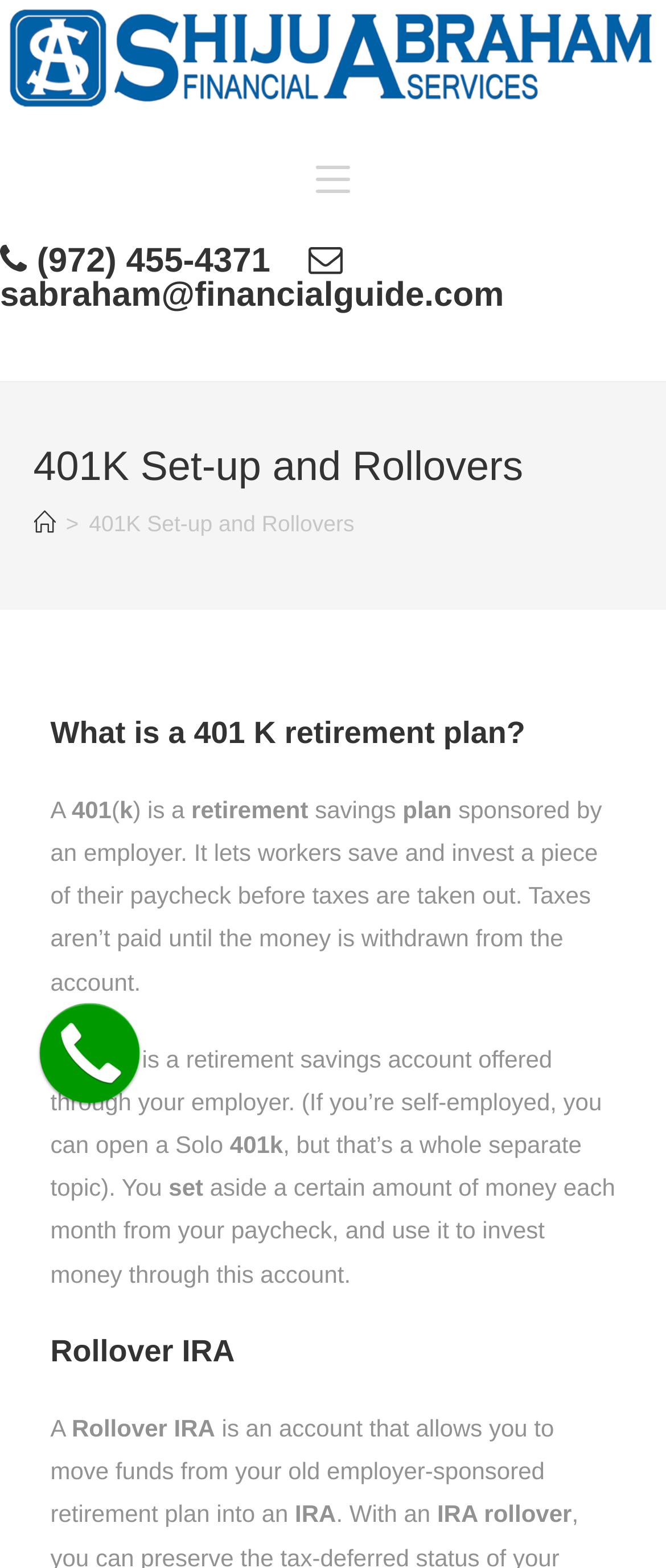When are taxes paid on 401K savings?
Using the image provided, answer with just one word or phrase.

When money is withdrawn